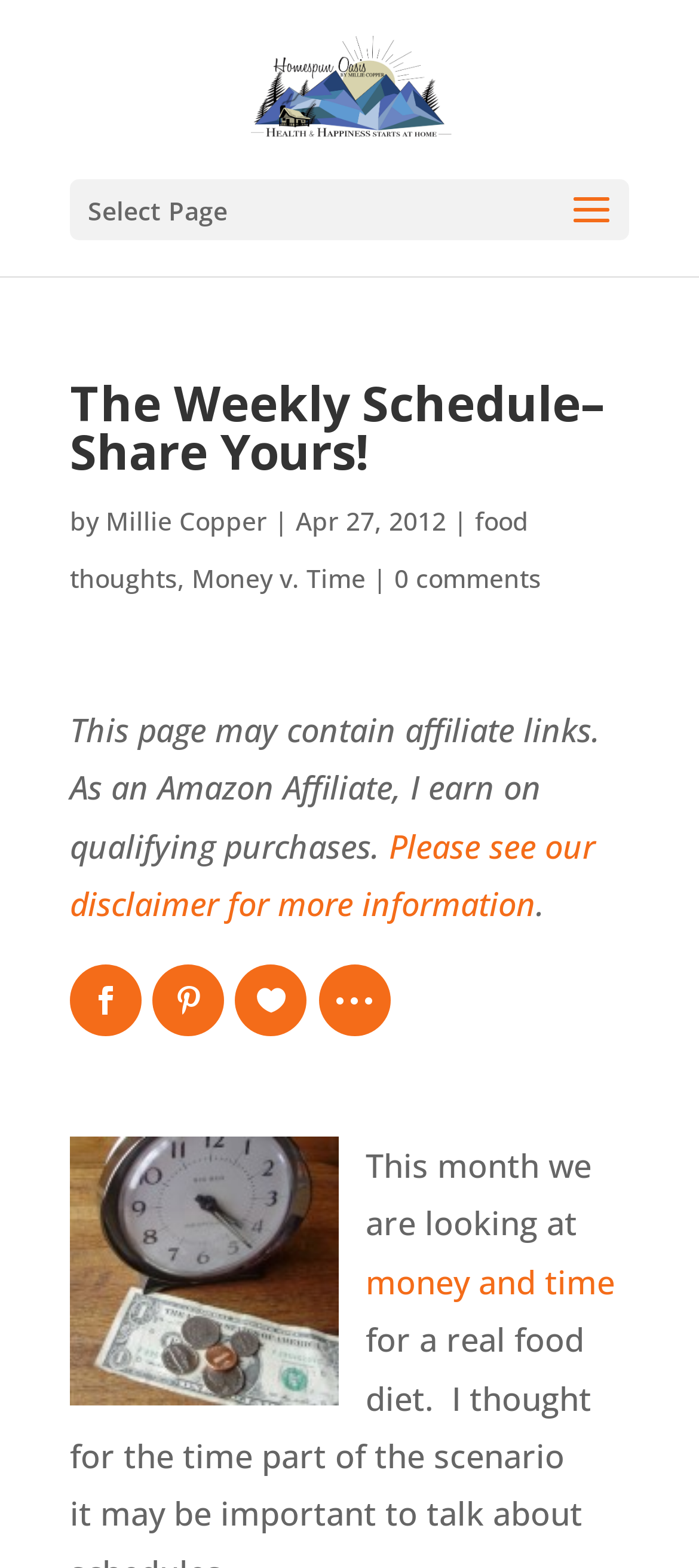Please identify the bounding box coordinates for the region that you need to click to follow this instruction: "Check comments".

[0.564, 0.358, 0.774, 0.38]